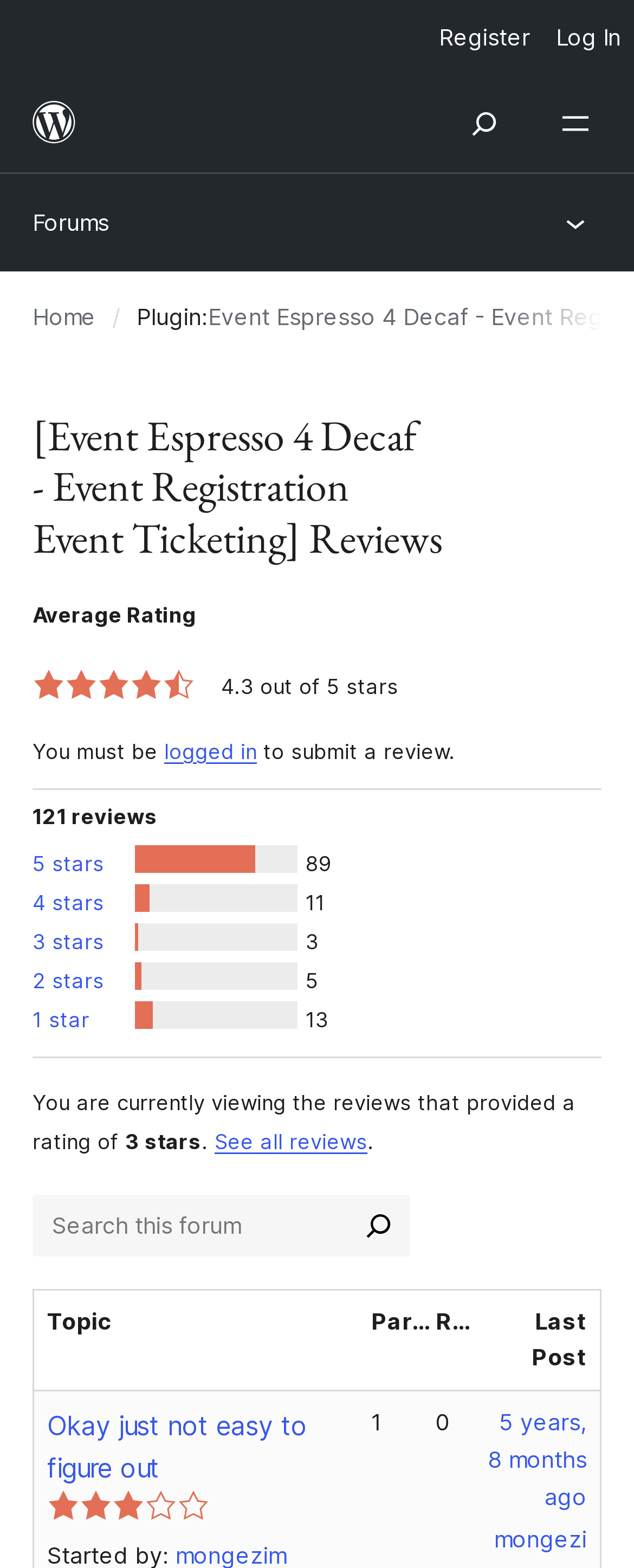Describe all visible elements and their arrangement on the webpage.

This webpage is a review page for the "Event Espresso 4 Decaf - Event Registration Event Ticketing" plugin on WordPress.org. At the top, there is a menu bar with options to log in, register, and access WordPress.org. Below the menu bar, there is a figure with a WordPress.org logo and a link to WordPress.org.

On the left side, there are several navigation links, including "Forums" and "Home". Below these links, there is a heading that displays the title of the plugin being reviewed, along with the number of reviews (121) and the average rating (4.3 out of 5 stars).

The main content of the page is a list of reviews, with each review displaying the rating (in stars), the review text, and the date of the review. There are also columns for topic, participants, replies, and last post. The reviews are listed in a table format, with each review taking up a row.

At the top of the review list, there is a notice stating that users must be logged in to submit a review. There is also a search bar that allows users to search for specific reviews. Above the search bar, there is a link to see all reviews.

Throughout the page, there are several buttons and links that allow users to interact with the content, such as opening menus, searching for reviews, and accessing specific topics. There are also several images, including the WordPress.org logo and star ratings.